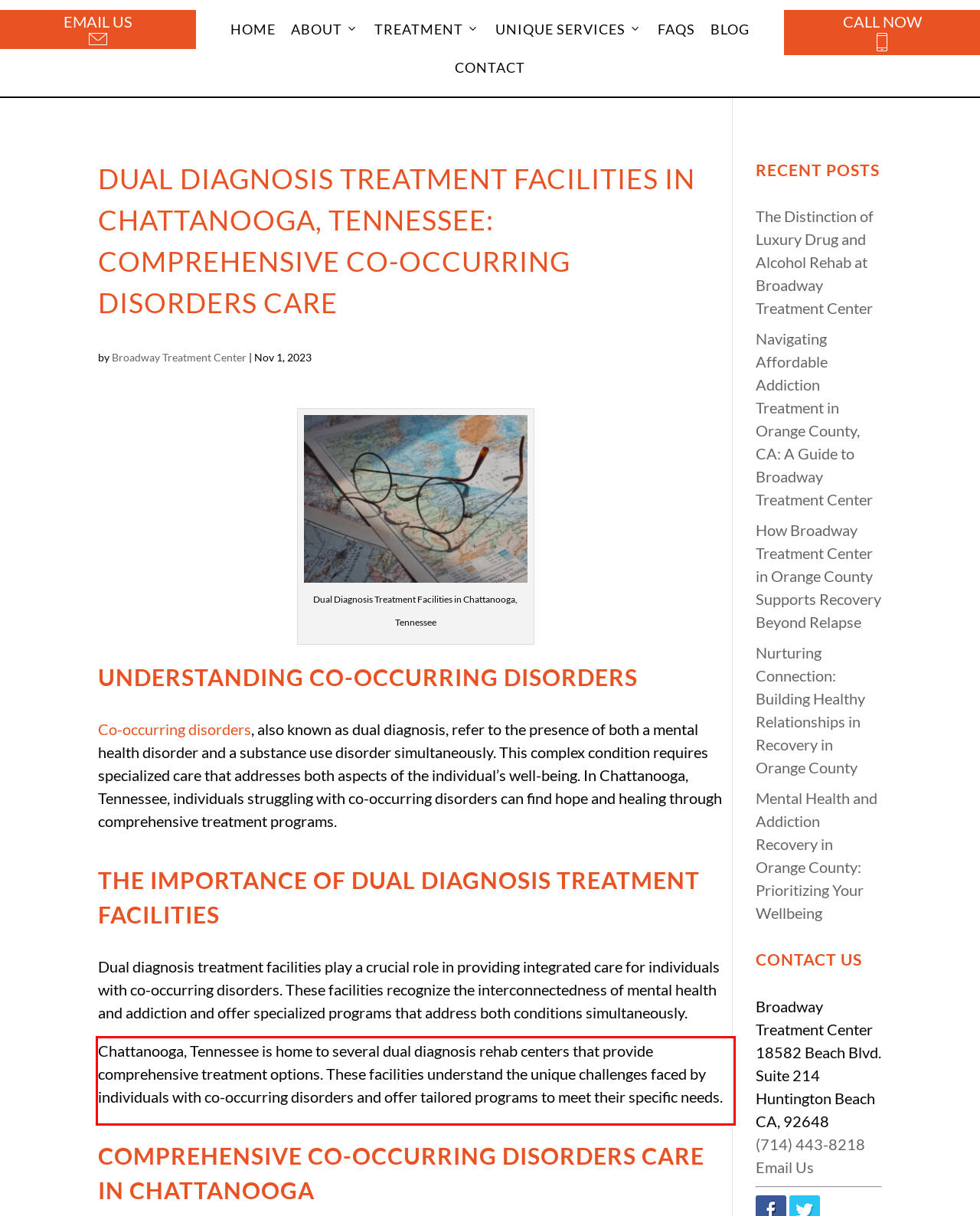Review the screenshot of the webpage and recognize the text inside the red rectangle bounding box. Provide the extracted text content.

Chattanooga, Tennessee is home to several dual diagnosis rehab centers that provide comprehensive treatment options. These facilities understand the unique challenges faced by individuals with co-occurring disorders and offer tailored programs to meet their specific needs.